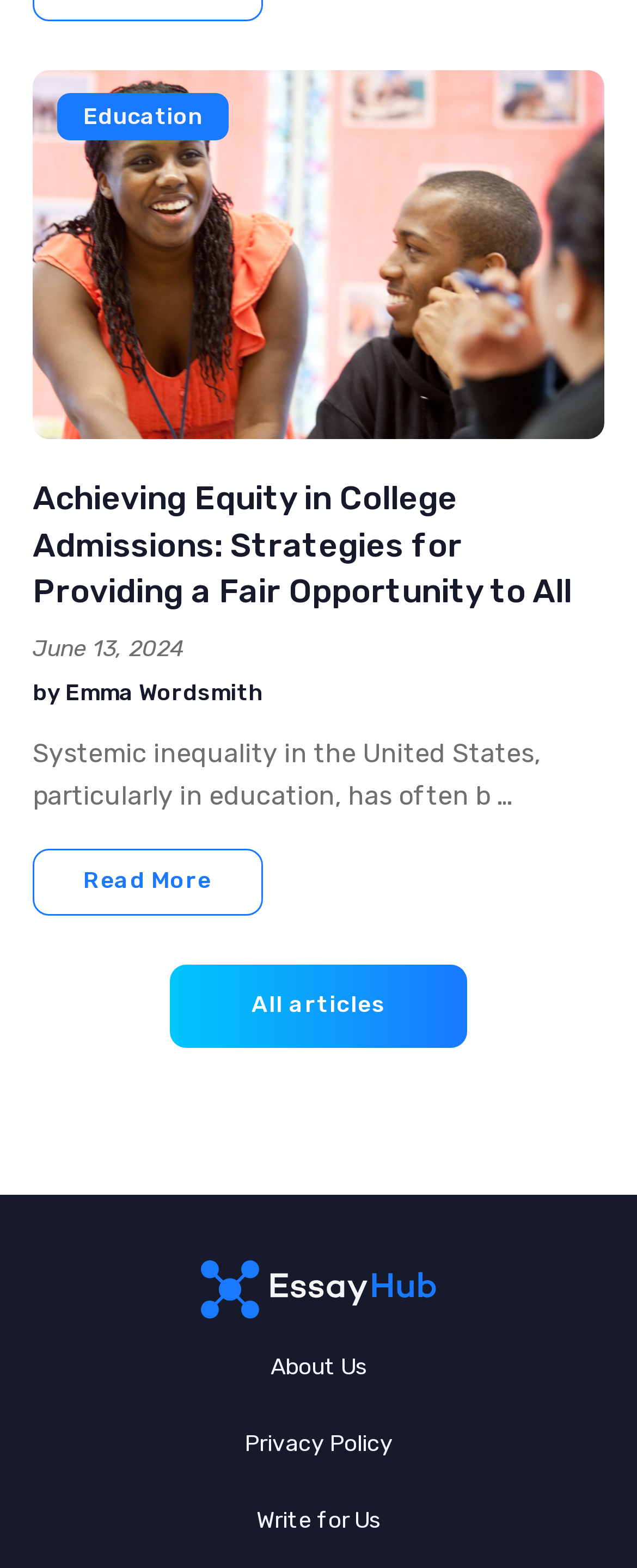Determine the bounding box coordinates for the element that should be clicked to follow this instruction: "Read more about the article". The coordinates should be given as four float numbers between 0 and 1, in the format [left, top, right, bottom].

[0.051, 0.541, 0.412, 0.584]